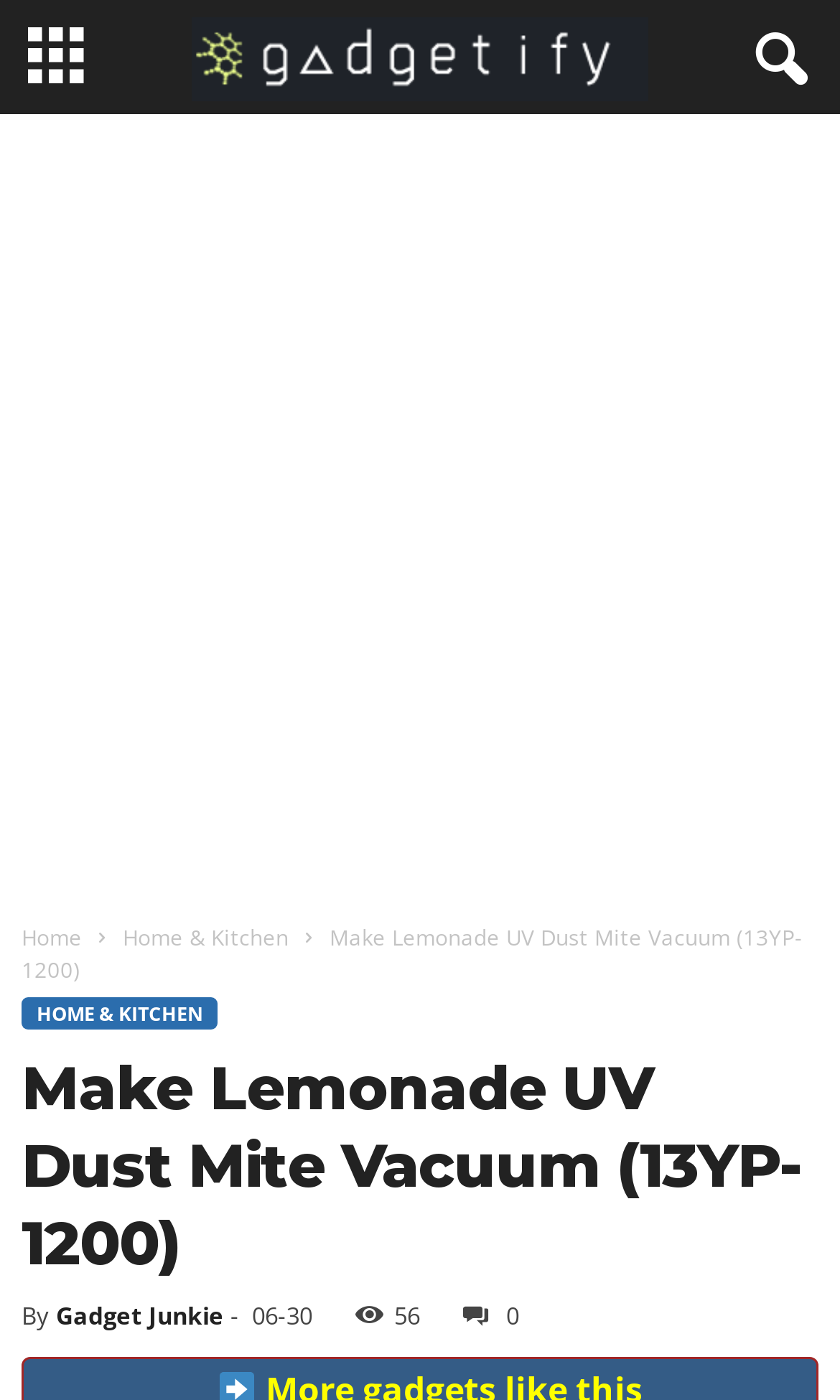Use one word or a short phrase to answer the question provided: 
What is the category of the product?

Home & Kitchen